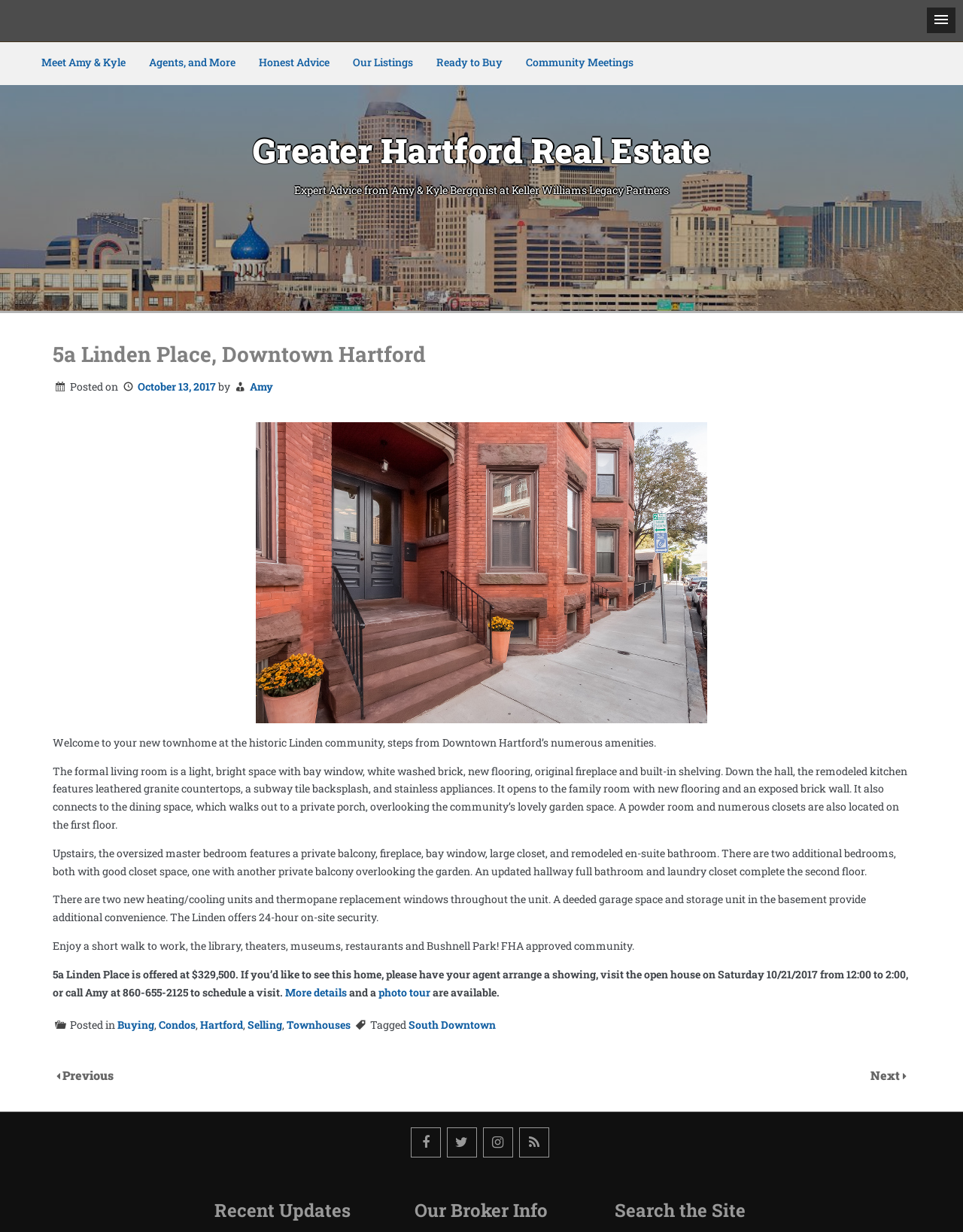Using the element description provided, determine the bounding box coordinates in the format (top-left x, top-left y, bottom-right x, bottom-right y). Ensure that all values are floating point numbers between 0 and 1. Element description: Townhouses

[0.298, 0.826, 0.364, 0.838]